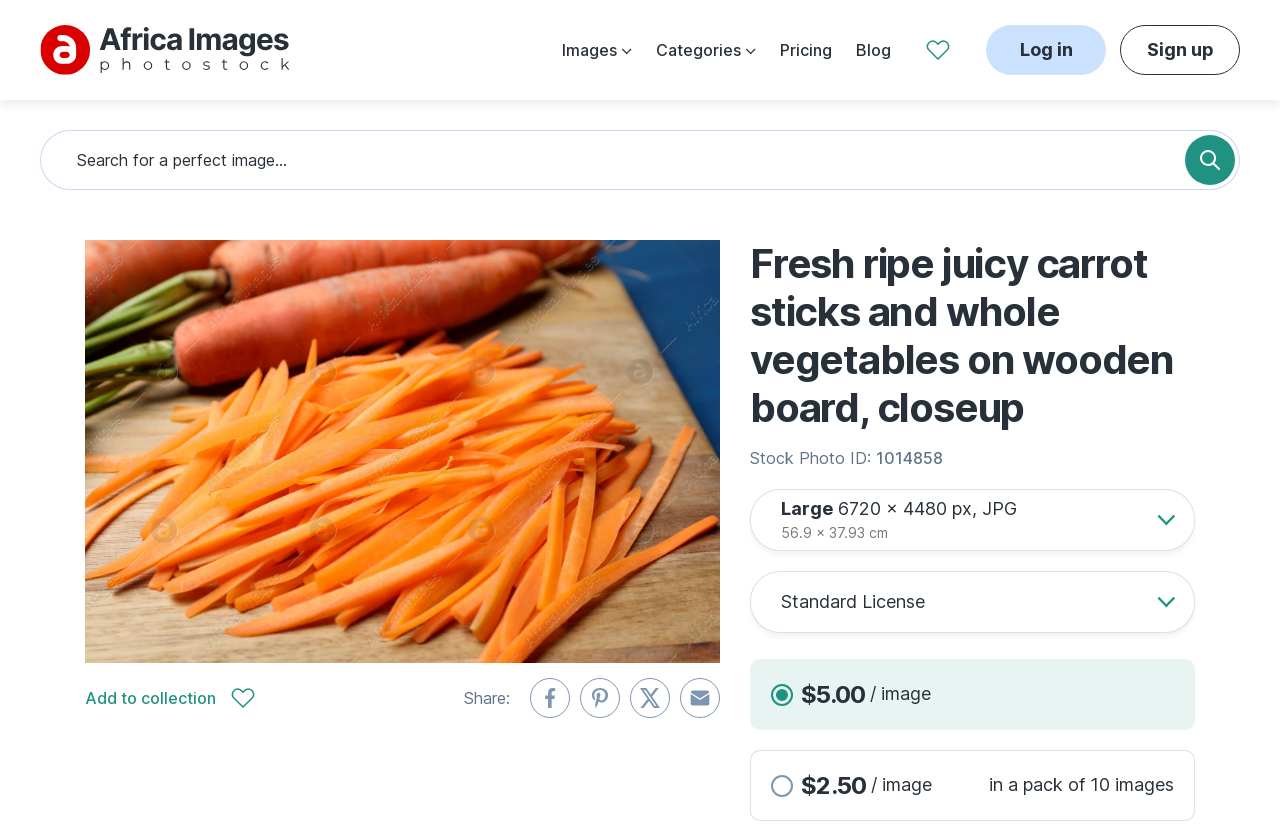Identify the bounding box of the UI element that matches this description: "Standard License".

[0.586, 0.681, 0.934, 0.754]